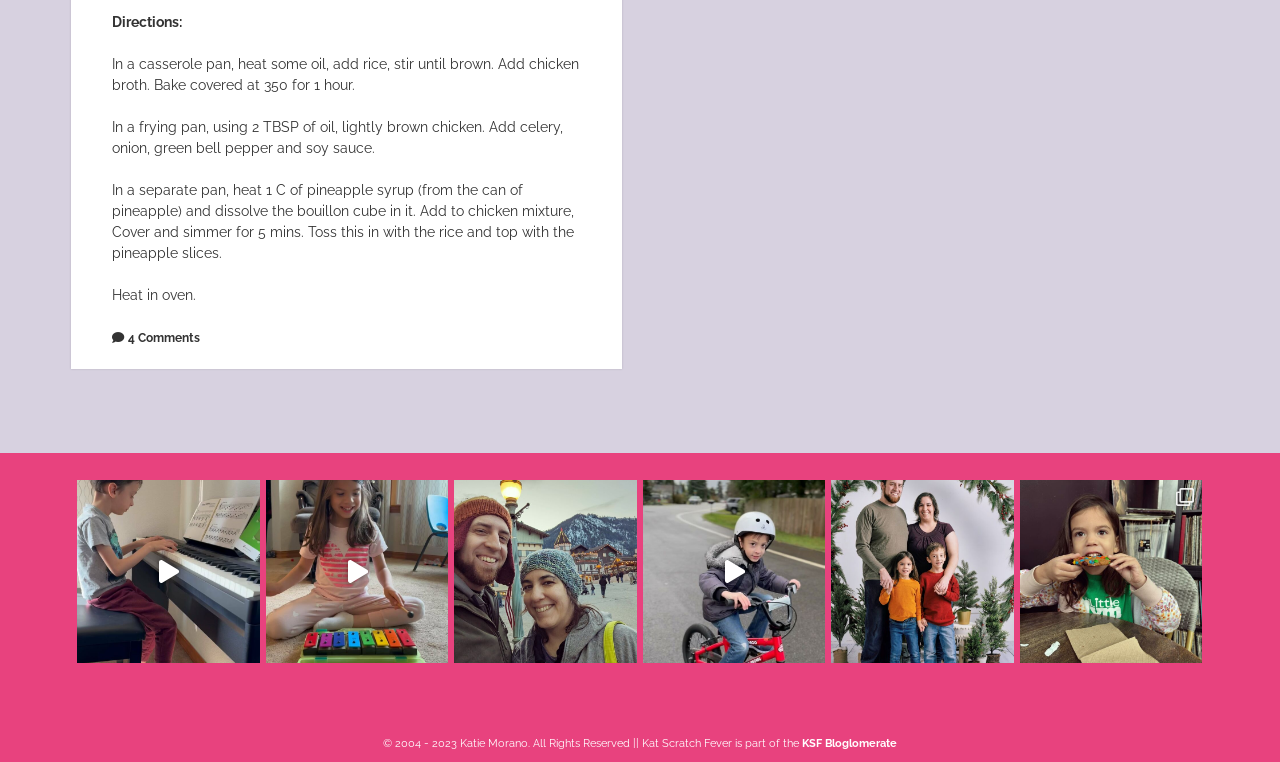Locate the bounding box coordinates of the clickable region to complete the following instruction: "Check out Cute Miles practicing his primary chords."

[0.06, 0.63, 0.203, 0.87]